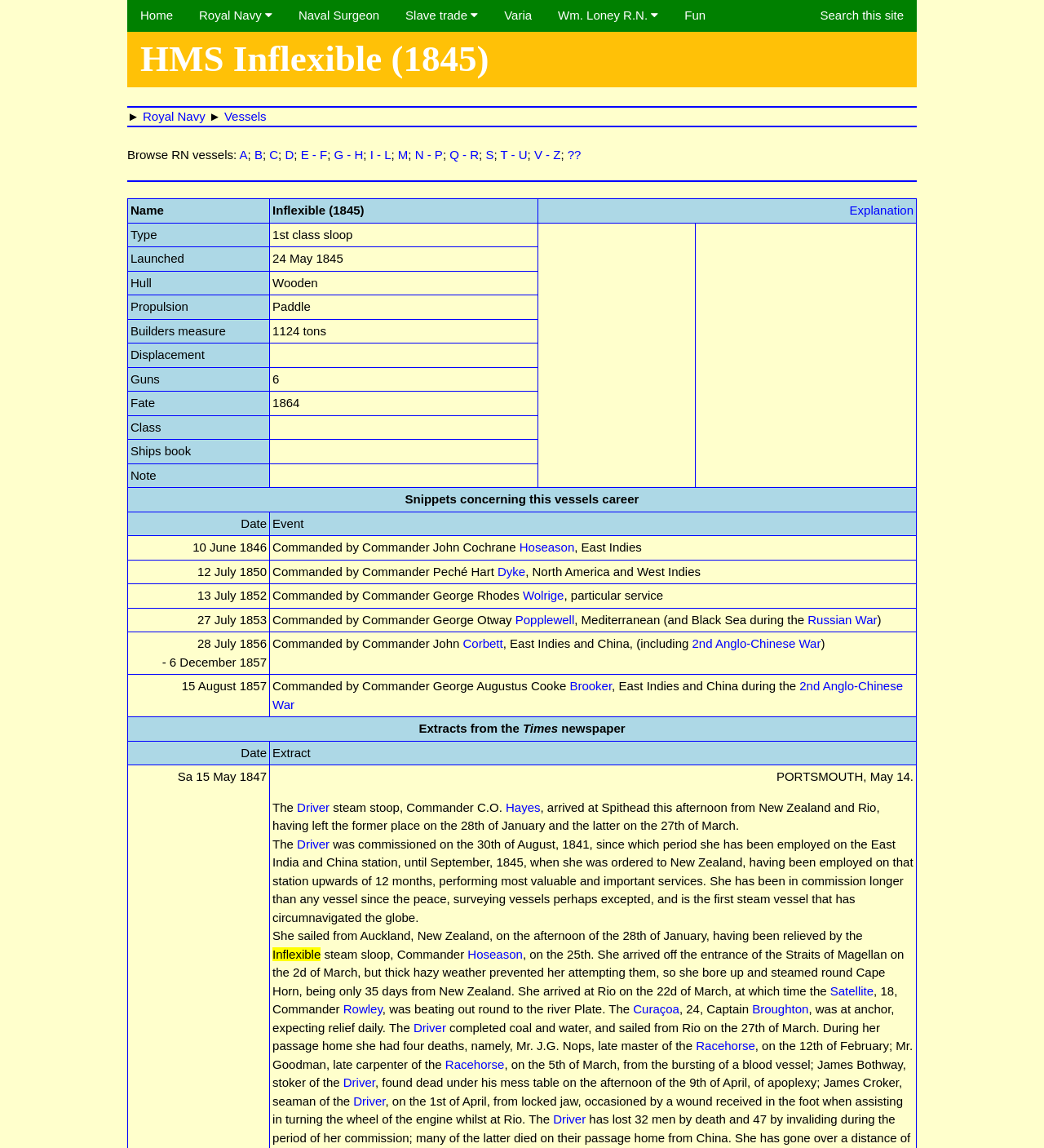Identify the bounding box coordinates for the region to click in order to carry out this instruction: "View the explanation of HMS Inflexible". Provide the coordinates using four float numbers between 0 and 1, formatted as [left, top, right, bottom].

[0.814, 0.177, 0.875, 0.189]